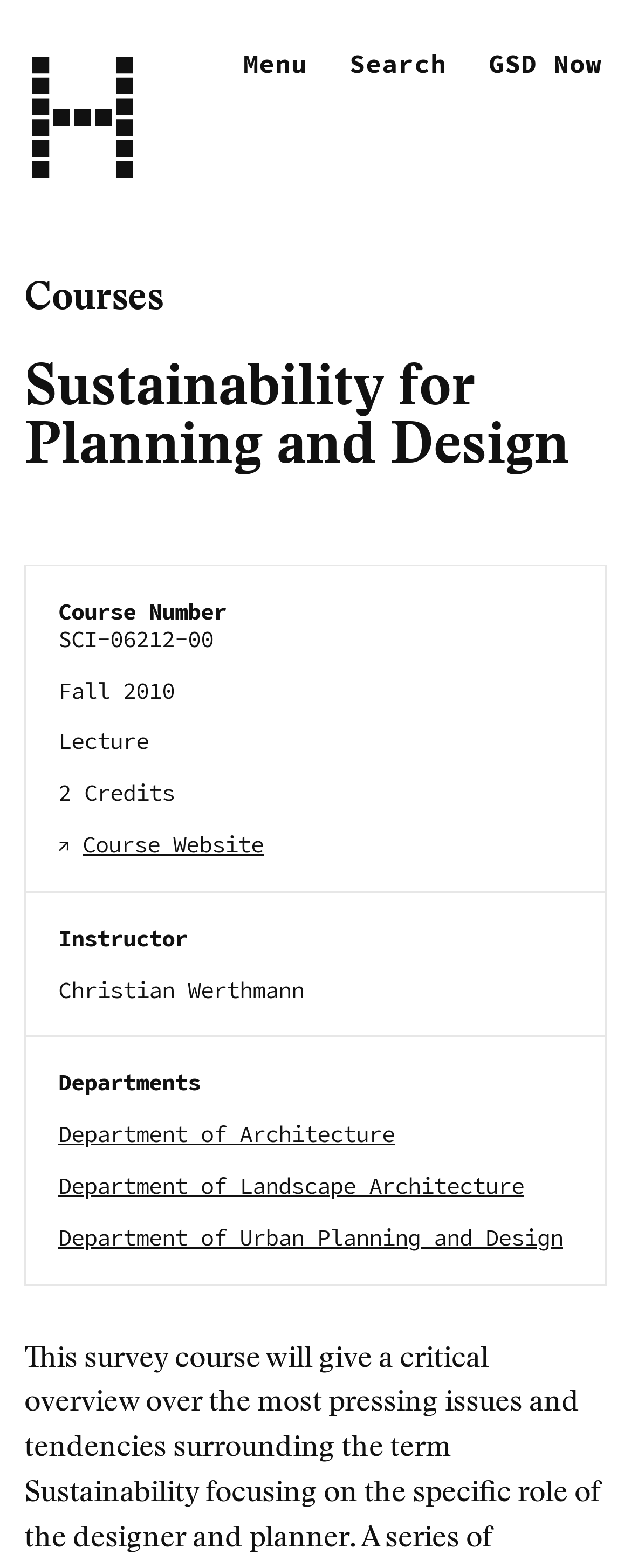Show the bounding box coordinates of the region that should be clicked to follow the instruction: "Explore Home Improvement."

None